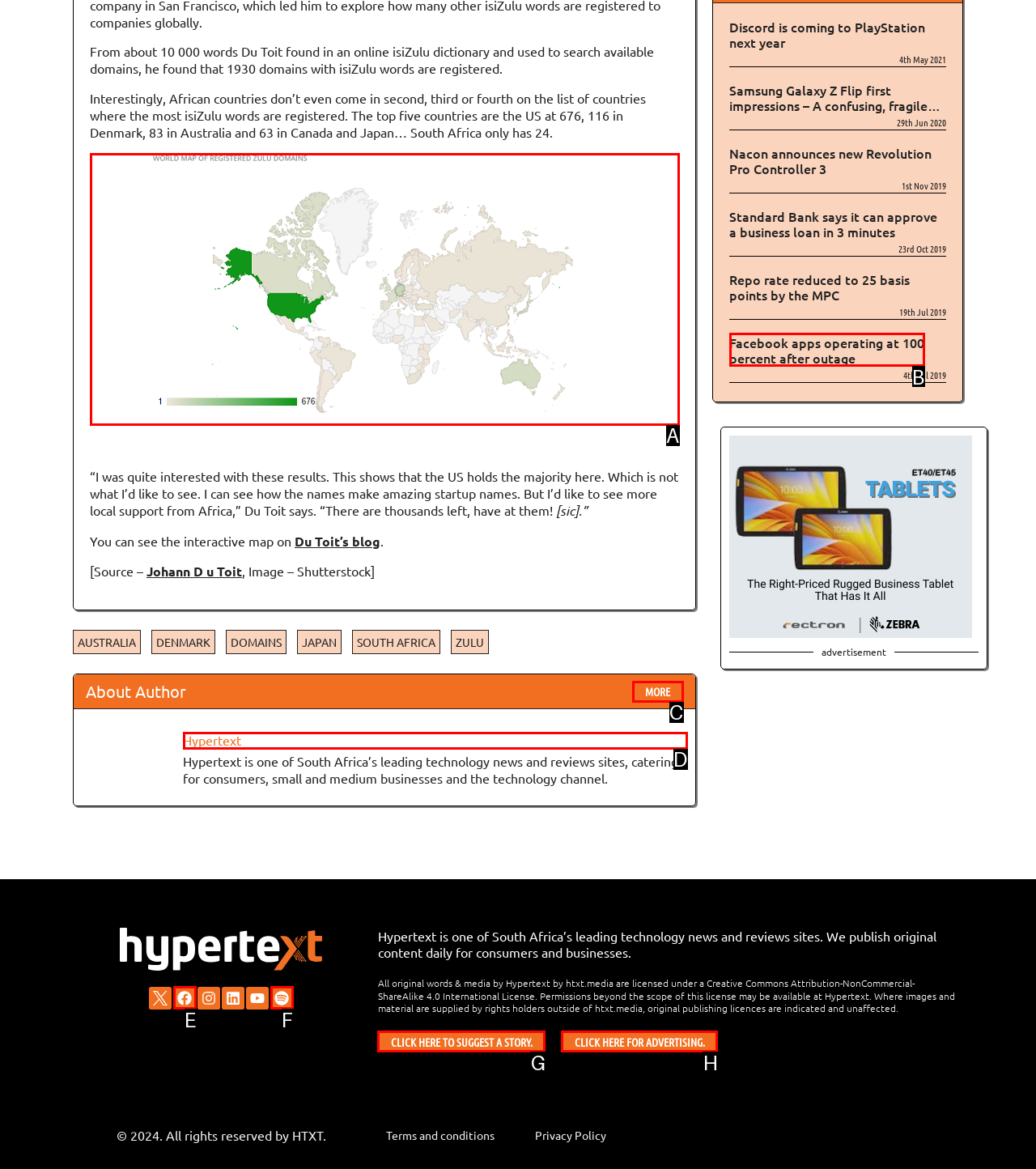Pinpoint the HTML element that fits the description: More
Answer by providing the letter of the correct option.

C